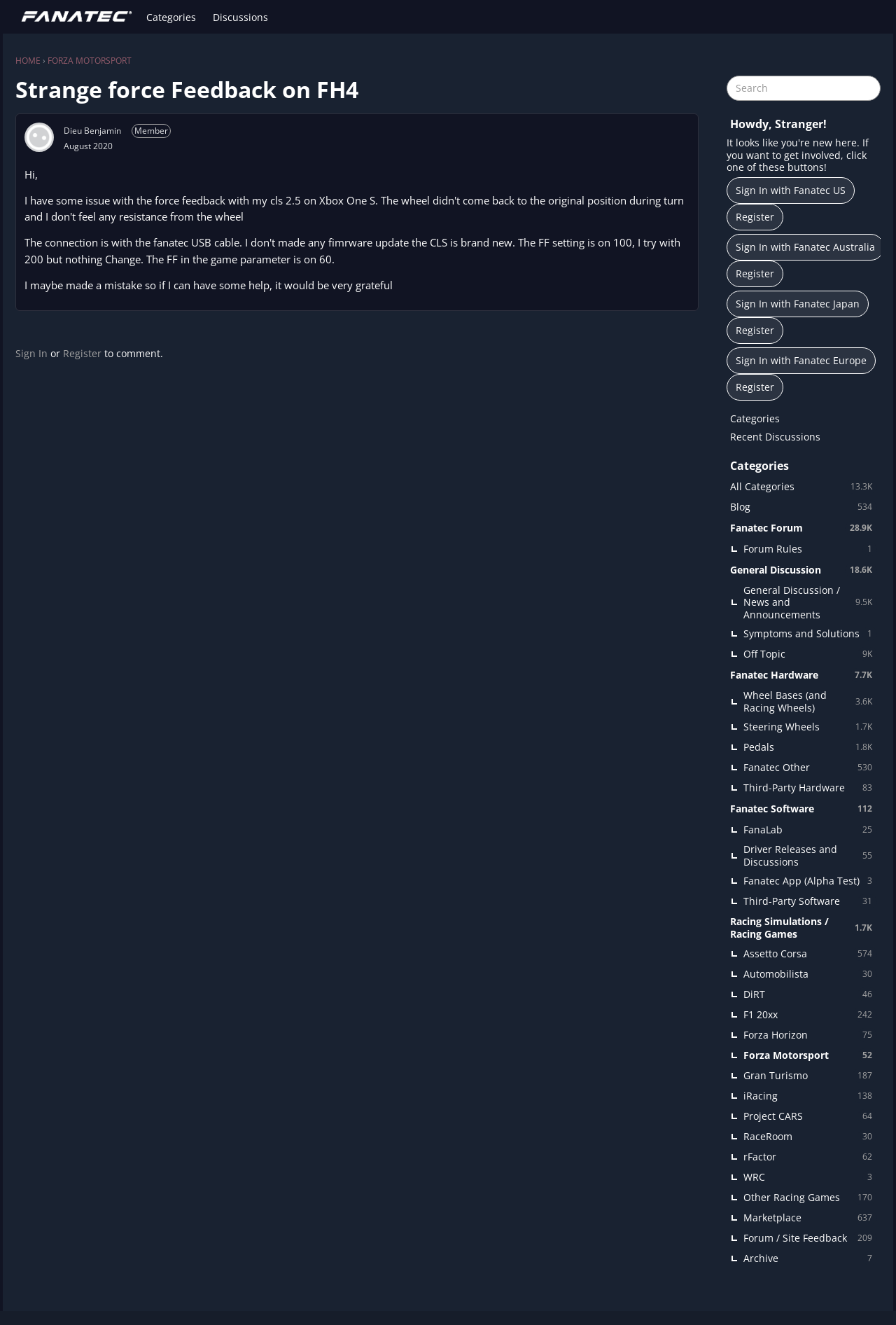Can you find the bounding box coordinates of the area I should click to execute the following instruction: "Search for a topic"?

[0.811, 0.057, 0.983, 0.076]